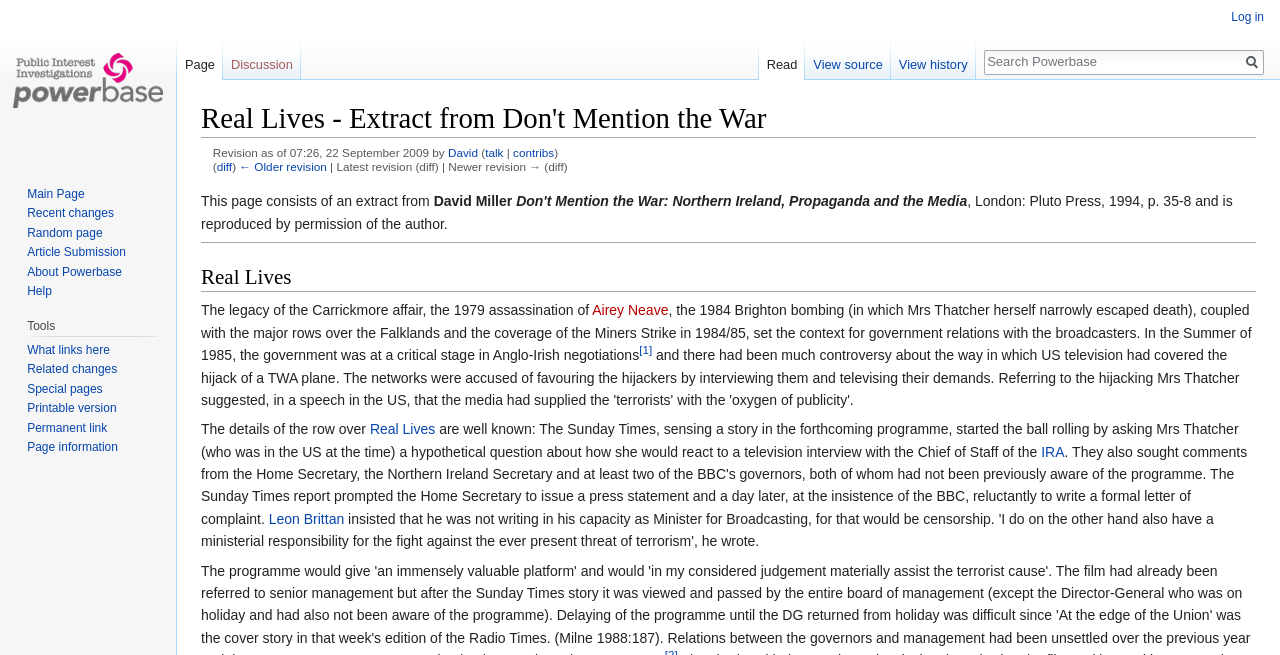Please answer the following question as detailed as possible based on the image: 
What is the name of the Prime Minister mentioned in the text?

The answer can be found in the text 'The Sunday Times, sensing a story in the forthcoming programme, started the ball rolling by asking Mrs Thatcher (who was in the US at the time) a hypothetical question...' which mentions the Prime Minister 'Mrs Thatcher'.